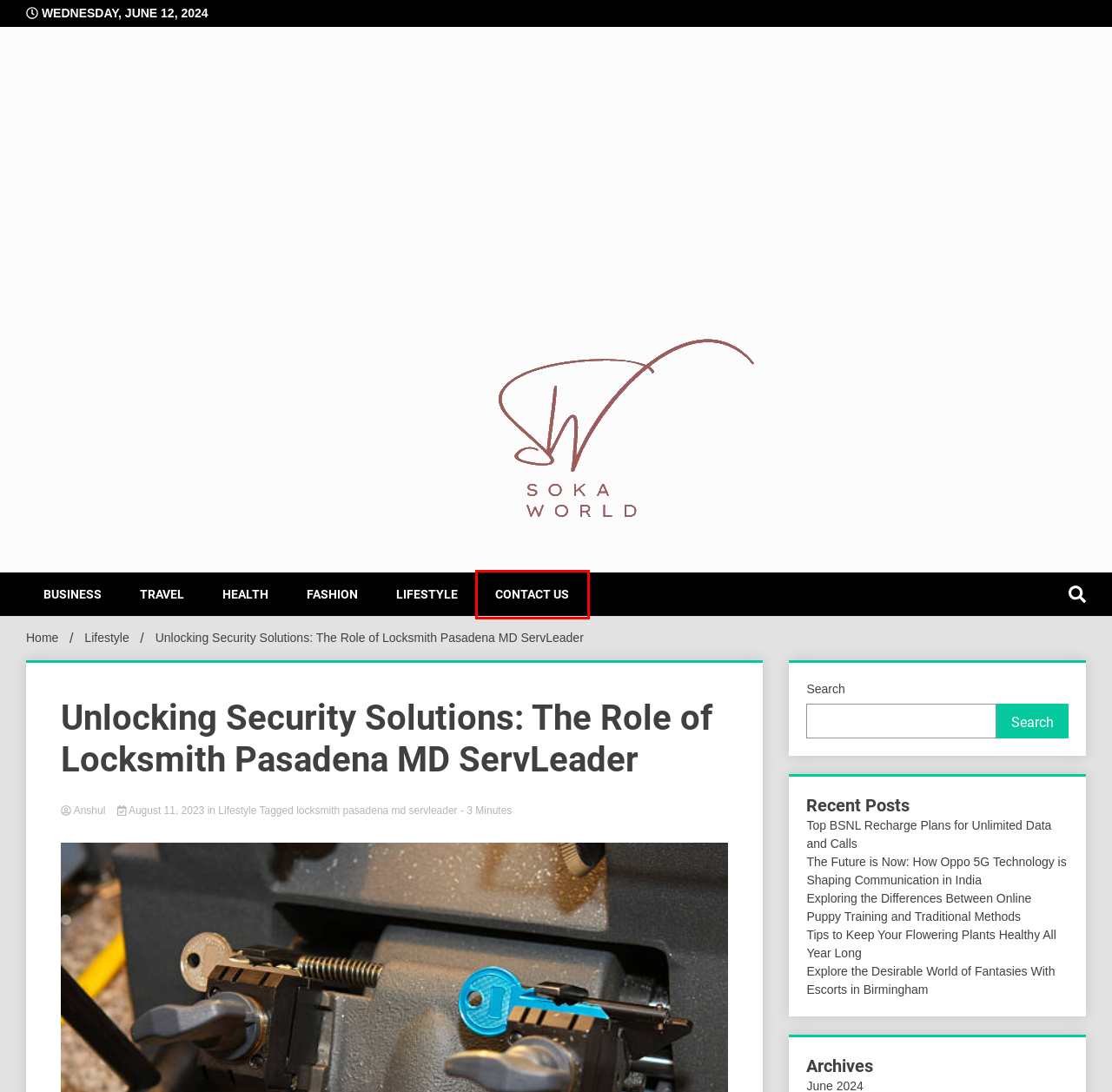Observe the screenshot of a webpage with a red bounding box highlighting an element. Choose the webpage description that accurately reflects the new page after the element within the bounding box is clicked. Here are the candidates:
A. Top BSNL Recharge Plans for Unlimited Data and Calls
B. Tips to Keep Your Flowering Plants Healthy All Year Long
C. Exploring the Differences Between Online Puppy Training and Traditional Methods
D. Contact Us - Soka World
E. Explore the Desirable World of Fantasies With Escorts in Birmingham
F. The Future is Now: How Oppo 5G Technology is Shaping Communication in India
G. Anshul - Soka World
H. Travel - Soka World

D